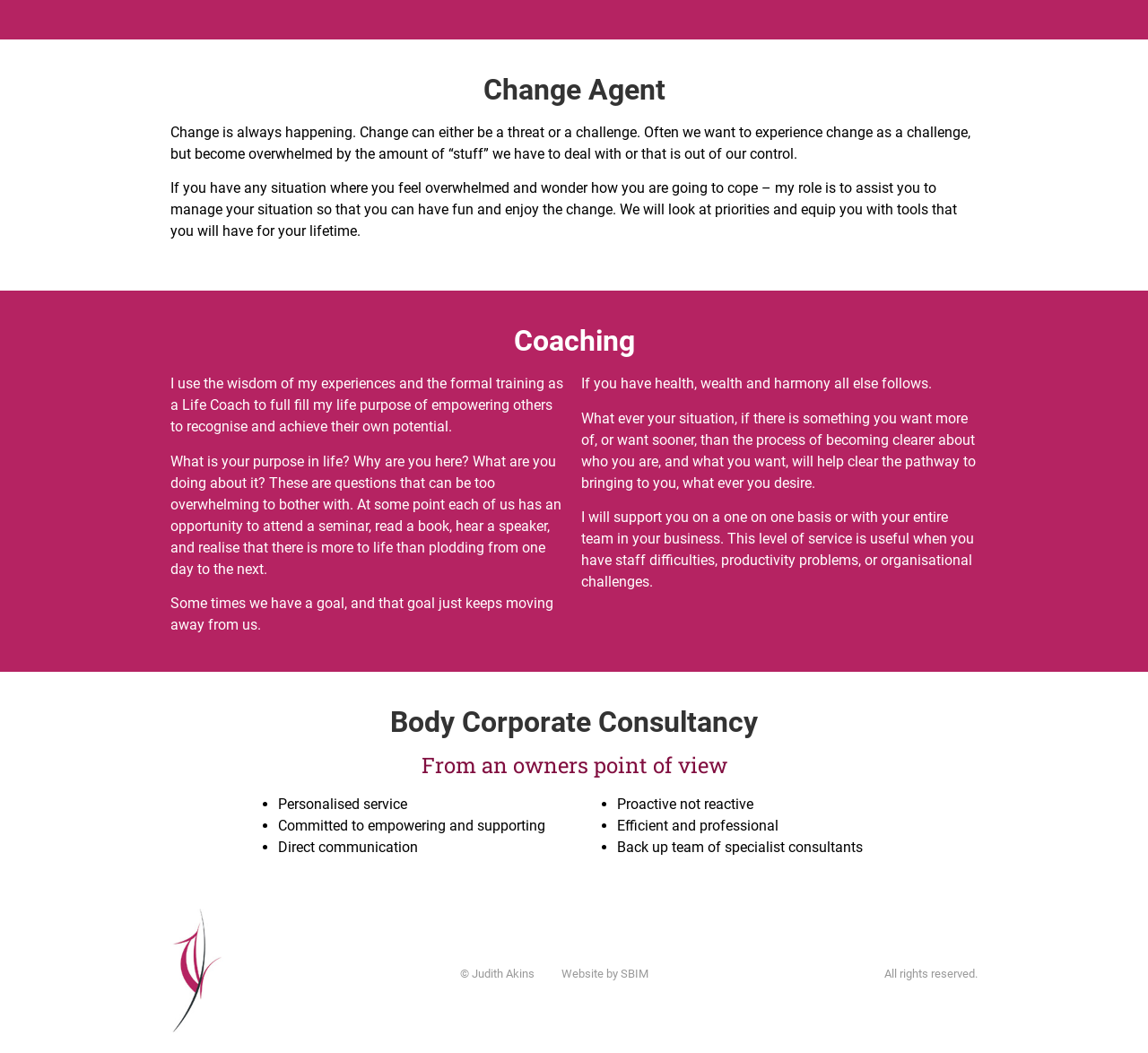Given the description of the UI element: "alt="Judith Akins"", predict the bounding box coordinates in the form of [left, top, right, bottom], with each value being a float between 0 and 1.

[0.148, 0.863, 0.195, 0.986]